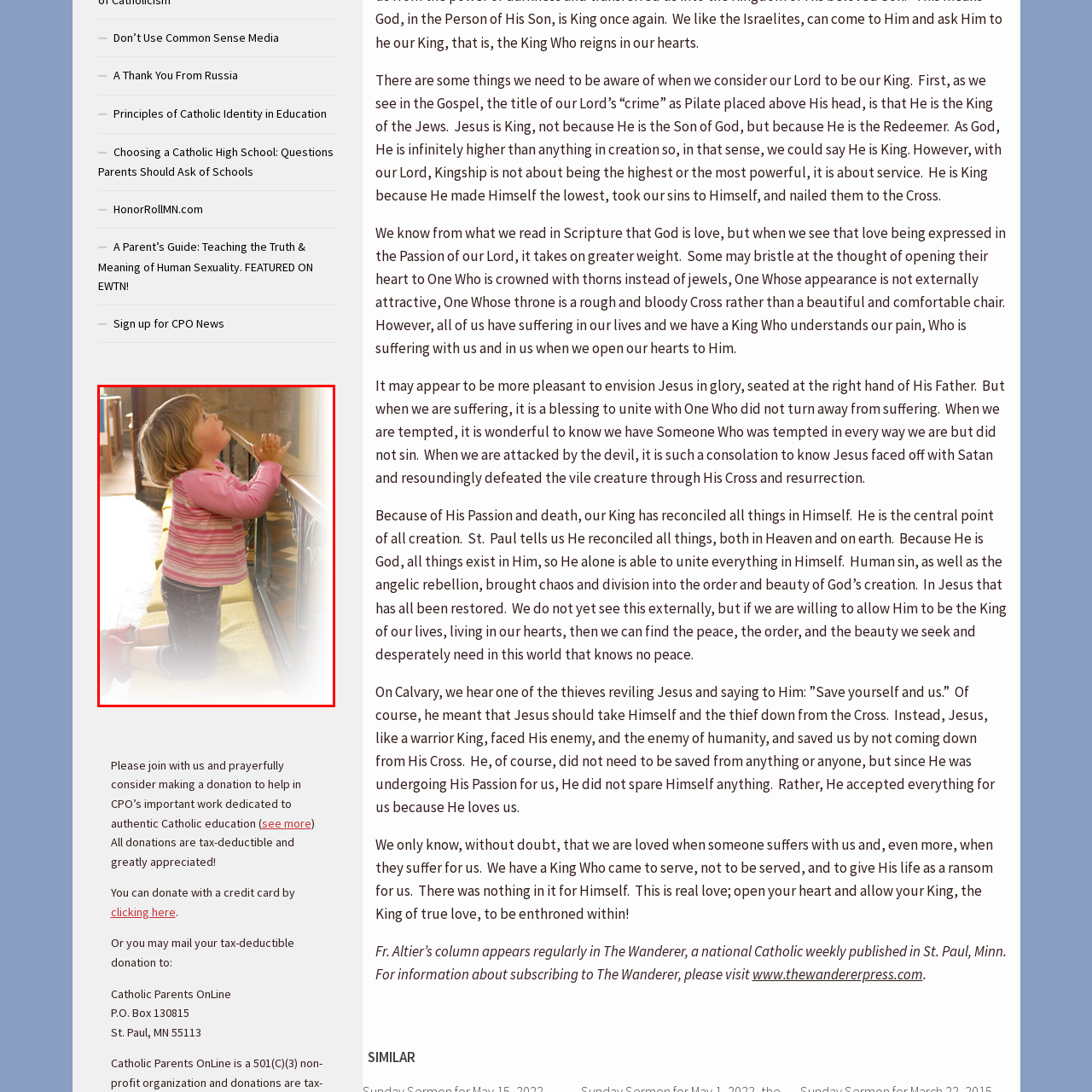What is the child doing in the image? Inspect the image encased in the red bounding box and answer using only one word or a brief phrase.

praying